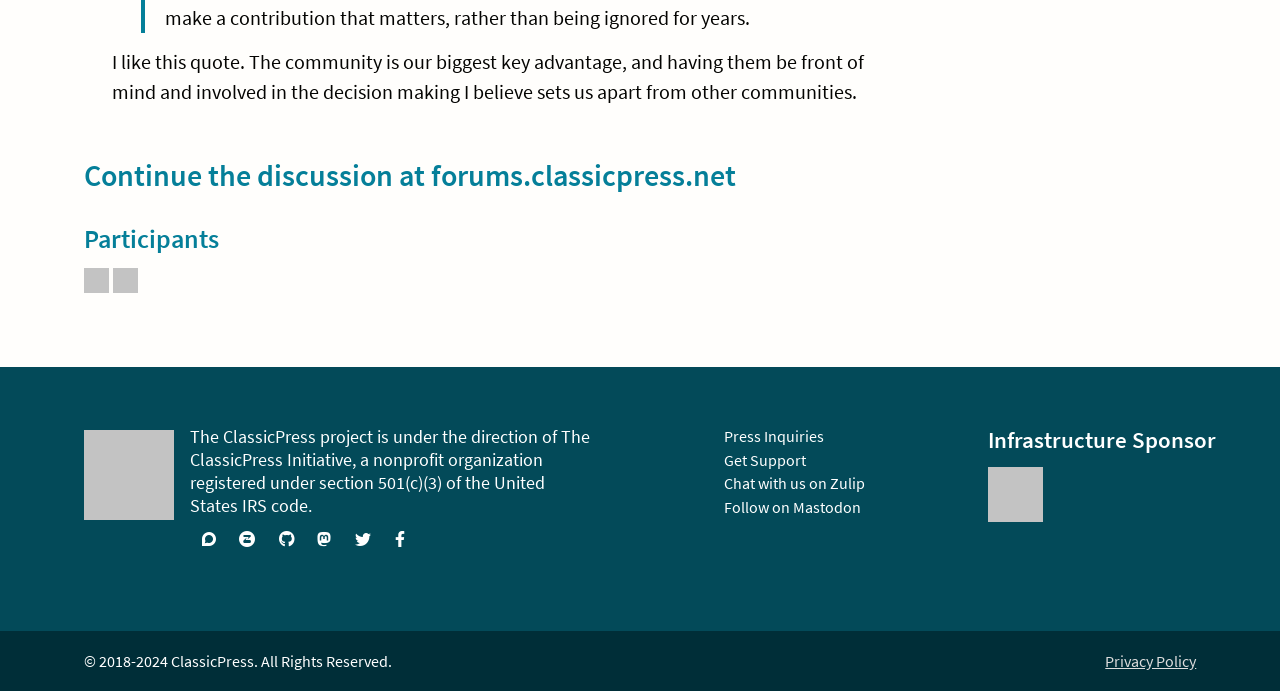Please identify the bounding box coordinates of the clickable area that will allow you to execute the instruction: "Read the Privacy Policy".

[0.864, 0.942, 0.935, 0.976]